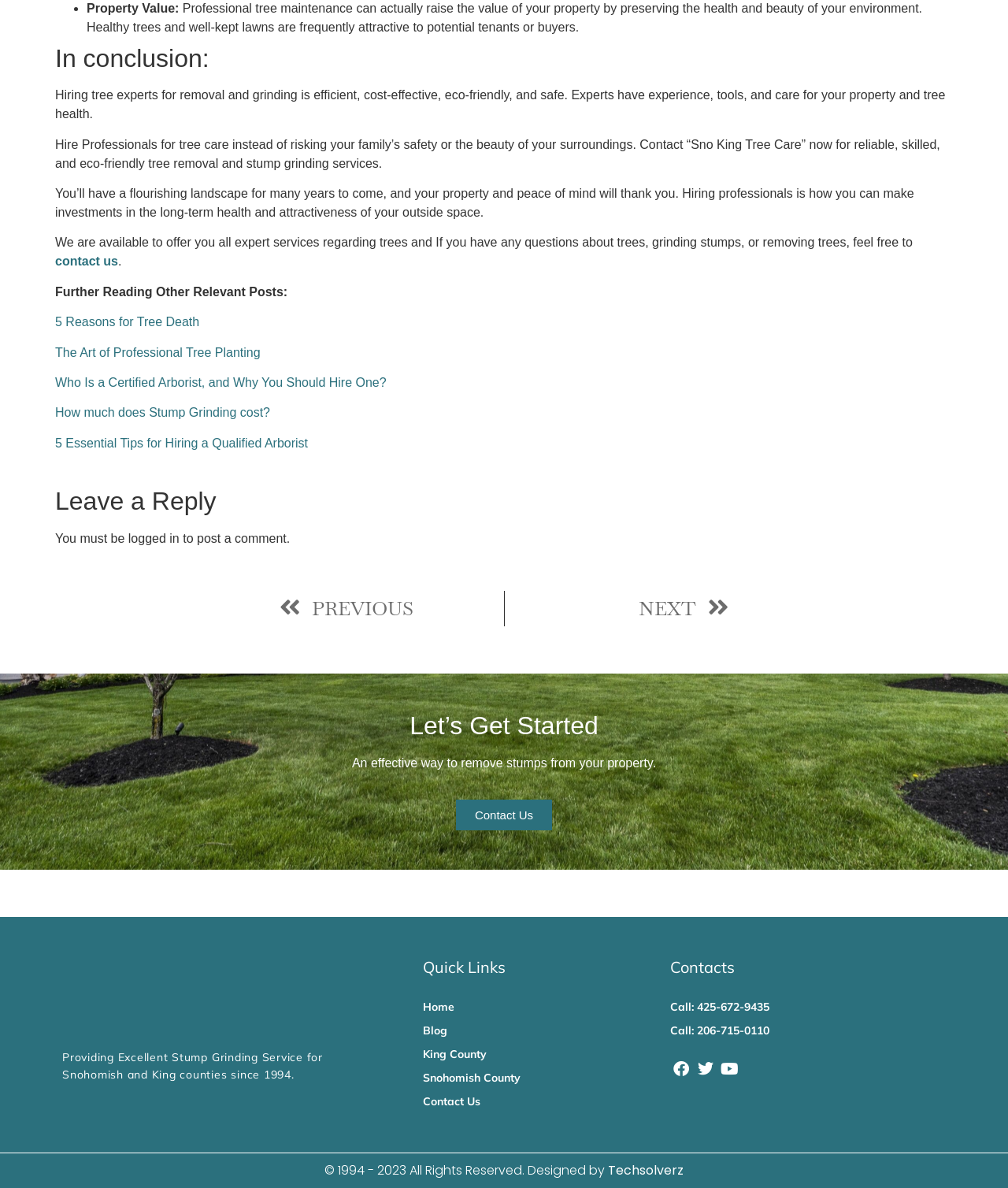Show the bounding box coordinates of the element that should be clicked to complete the task: "Get started with stump grinding services".

[0.452, 0.673, 0.548, 0.699]